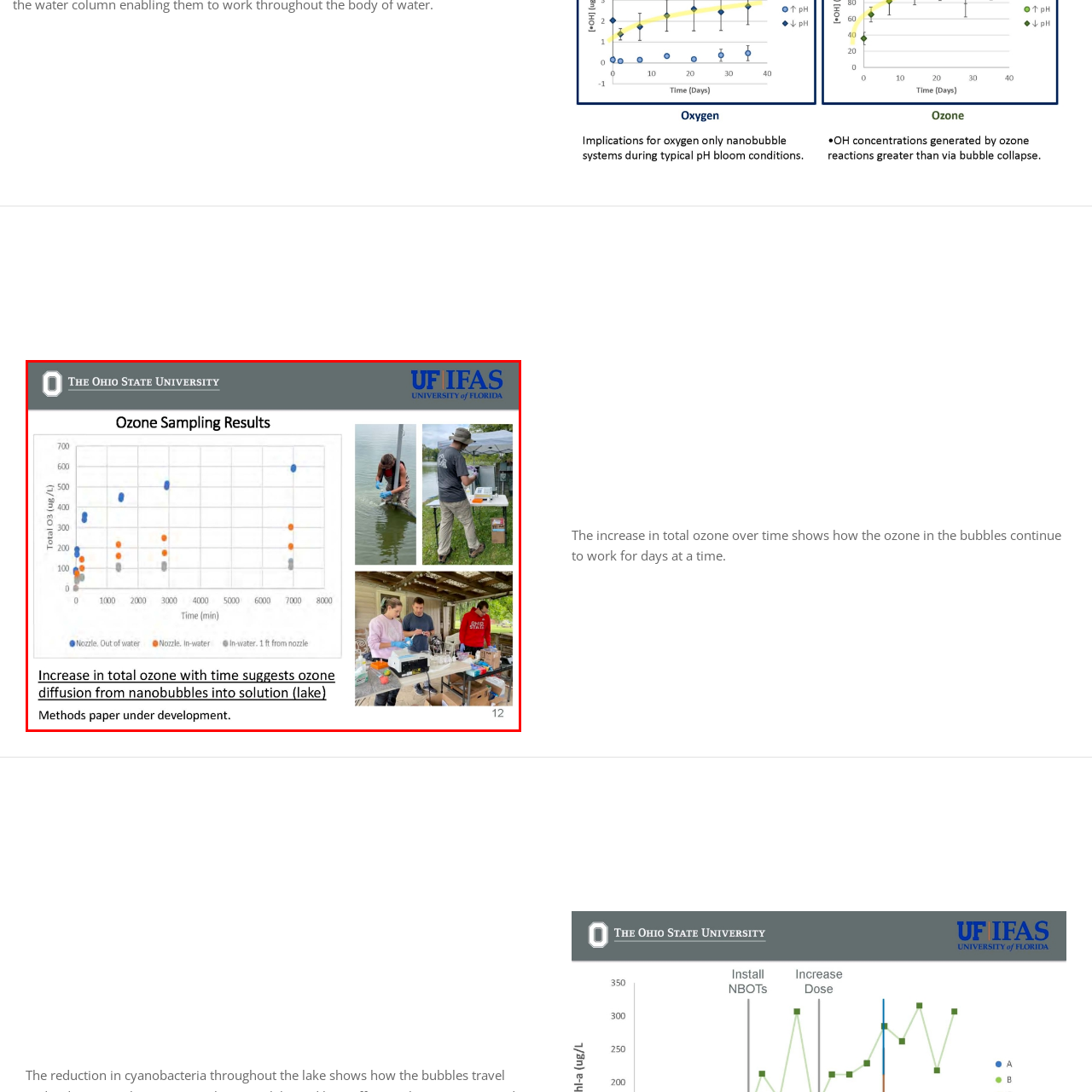What is implied by the increase in total ozone over time?
Inspect the image area outlined by the red bounding box and deliver a detailed response to the question, based on the elements you observe.

The scatter plot in the image shows an increase in total ozone over time, which suggests that ozone is diffusing from nanobubbles into the solution, particularly in lake environments.